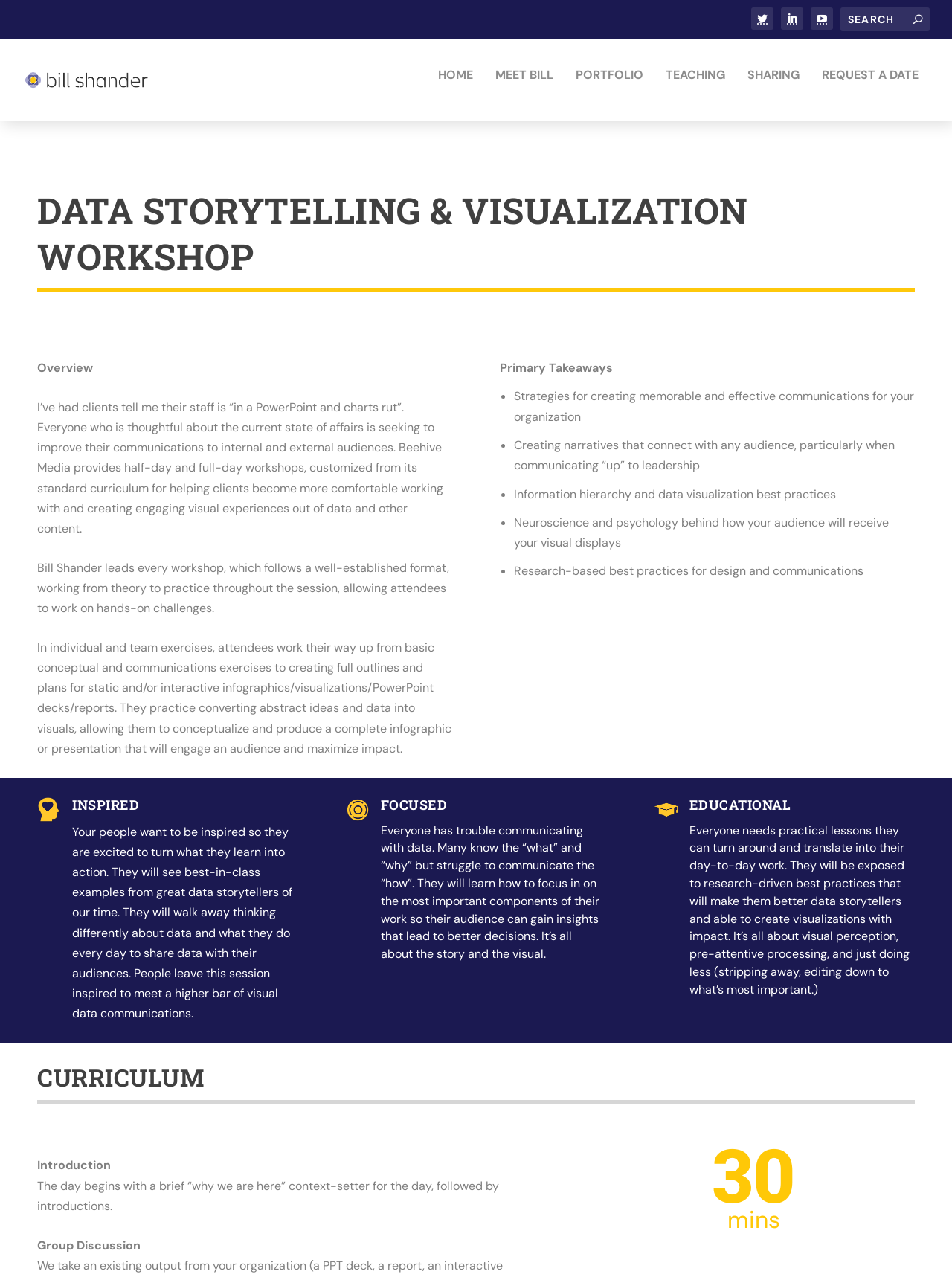Give a one-word or one-phrase response to the question:
What is the name of the person leading the workshop?

Bill Shander